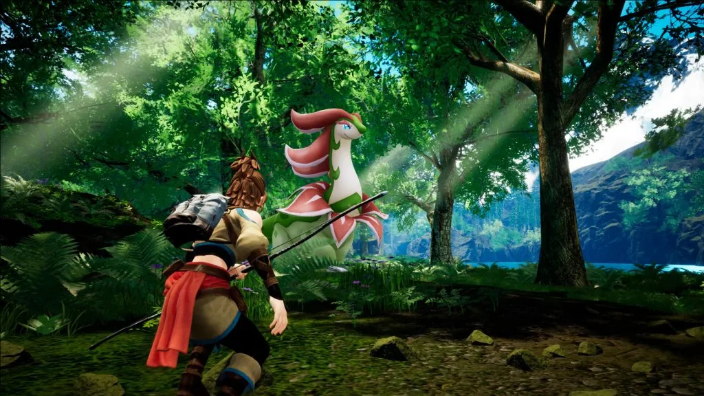Give a thorough and detailed caption for the image.

In the vibrant world of "Palworld," an adventurous character is depicted in a lush, green forest, seemingly preparing for an encounter with a colorful creature. The character, armed and dressed in a rugged outfit, gazes towards an ethereal, plant-like creature that stands gracefully among the trees. Sunlight filters through the dense canopy above, illuminating the scene and highlighting the stunning, detailed graphics of the game. This image embodies the enchanting atmosphere of "Palworld," showcasing not only the rich environment filled with fantastical flora and fauna but also the exciting potential for teamwork and adventure in this monster collection game. As players explore, they can tame and battle these creatures, enhancing their experience with friends in cooperative multiplayer gameplay.